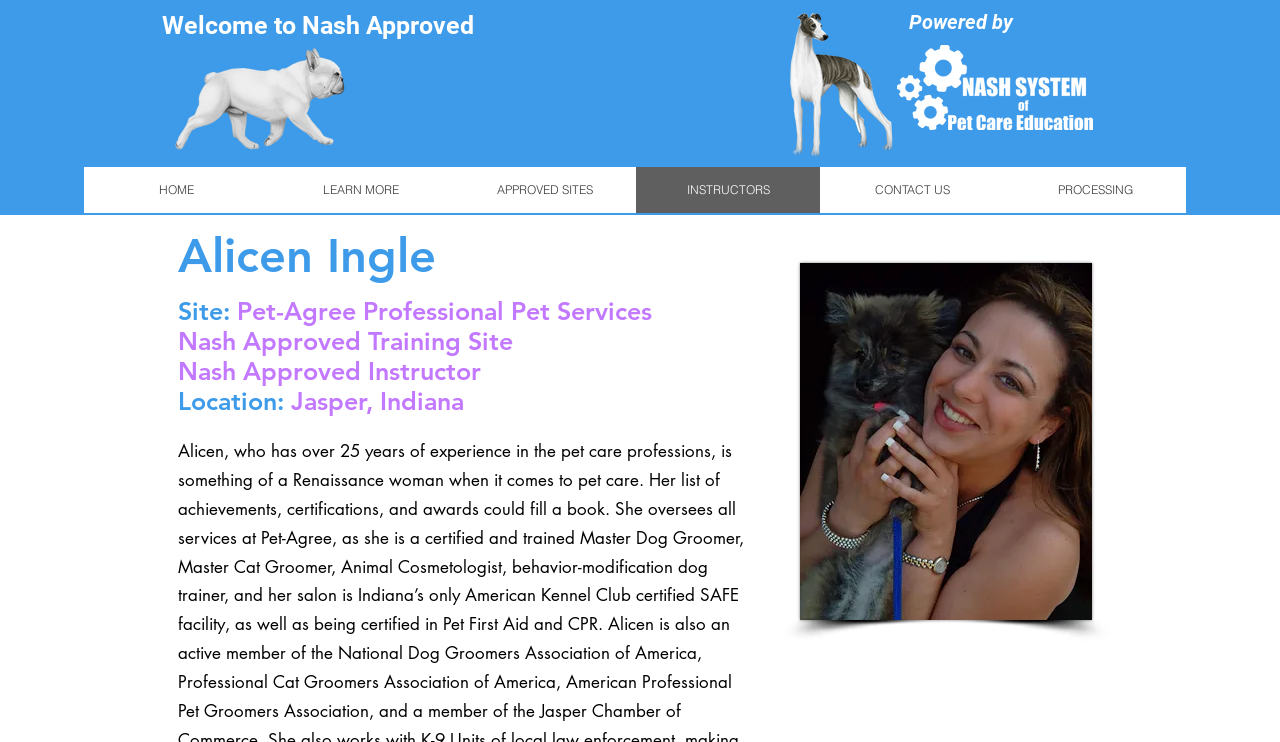Please find the main title text of this webpage.

Welcome to Nash Approved